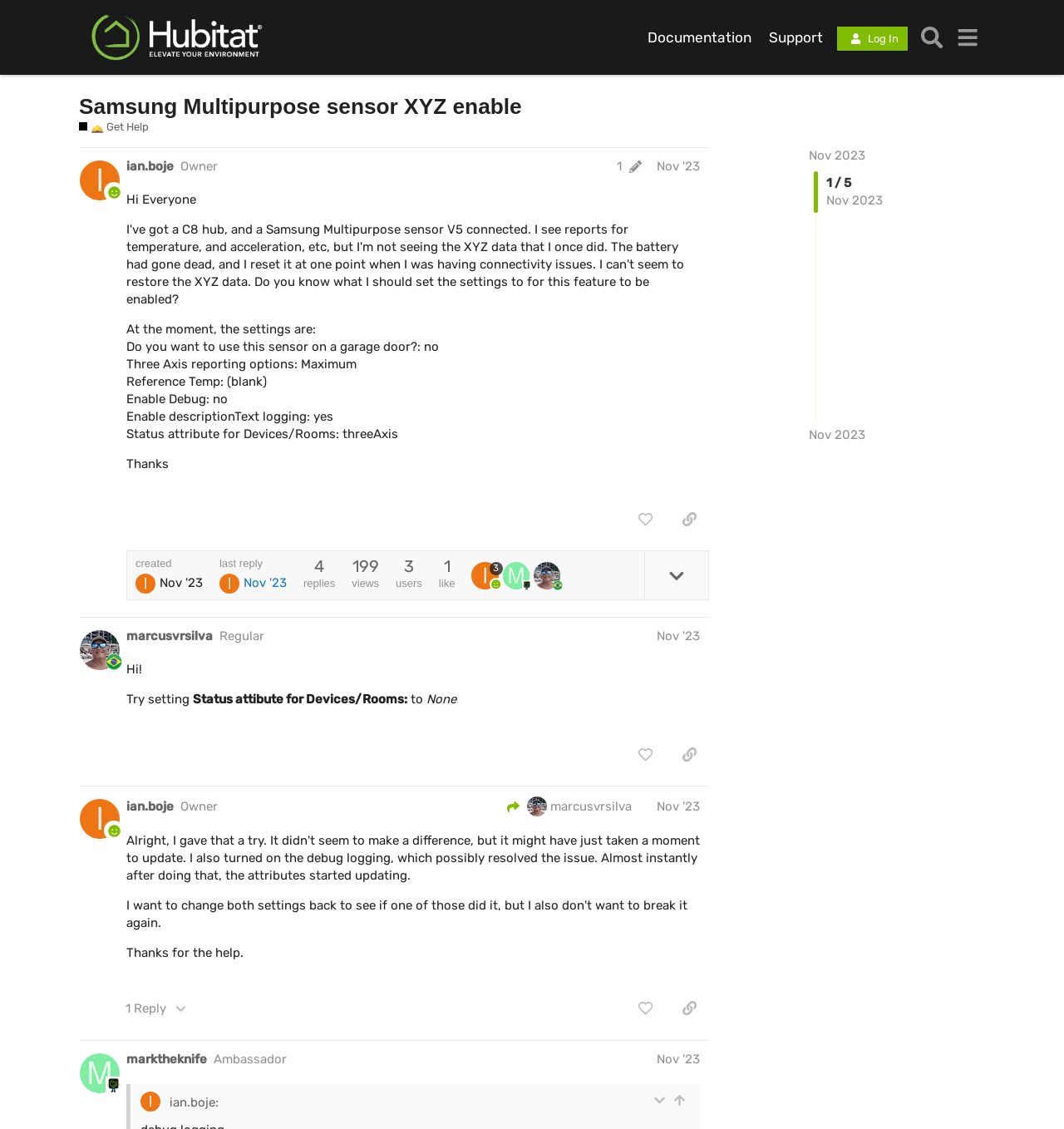Find the bounding box coordinates of the clickable area that will achieve the following instruction: "Like a post".

[0.588, 0.448, 0.625, 0.473]